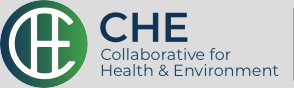Based on the image, give a detailed response to the question: What is the mission of CHE?

The Collaborative for Health & Environment (CHE) aims to create a safer and healthier world by addressing the interactions between chemicals, health, and the environment, as symbolized by its logo.